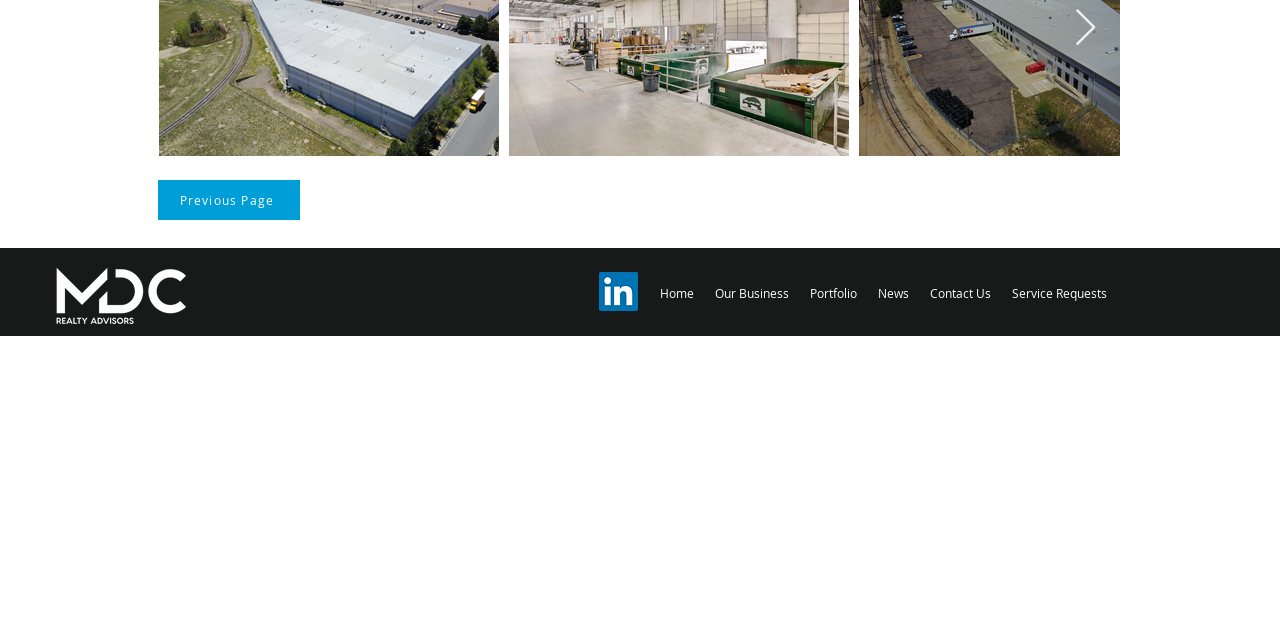Find the bounding box of the UI element described as: "Previous Page". The bounding box coordinates should be given as four float values between 0 and 1, i.e., [left, top, right, bottom].

[0.123, 0.281, 0.234, 0.344]